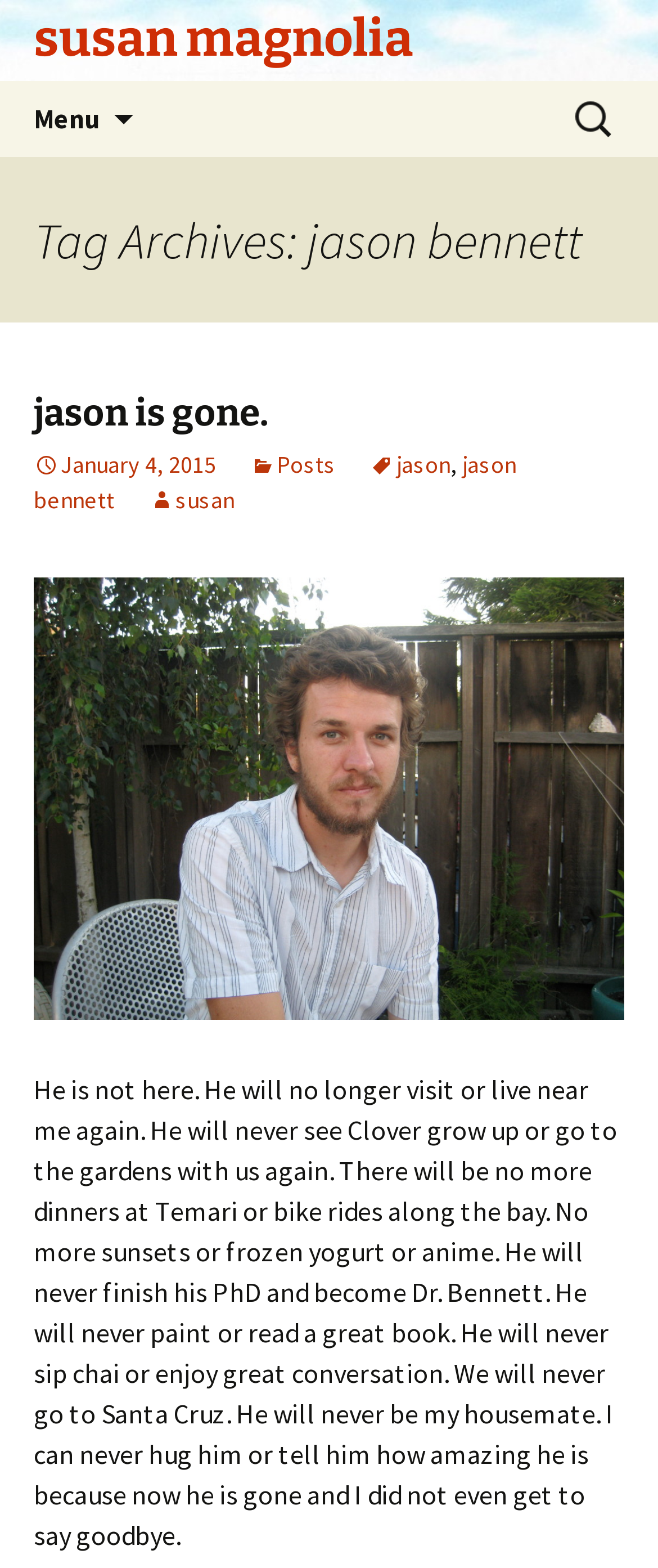What is the author's sentiment towards Jason's departure?
Provide a one-word or short-phrase answer based on the image.

sad